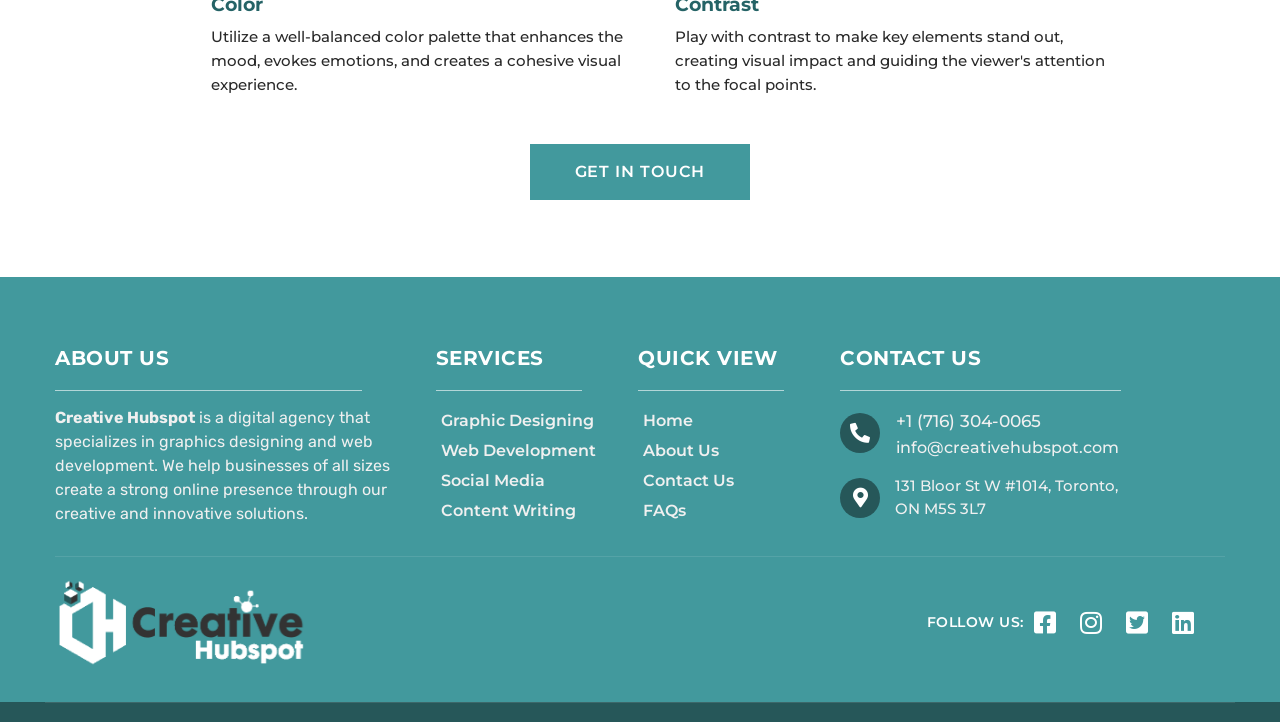What is the name of the digital agency?
Please answer the question with a detailed and comprehensive explanation.

I found the answer by looking at the StaticText element with the text 'Creative Hubspot' which is located at the top of the page, indicating that it is the name of the digital agency.